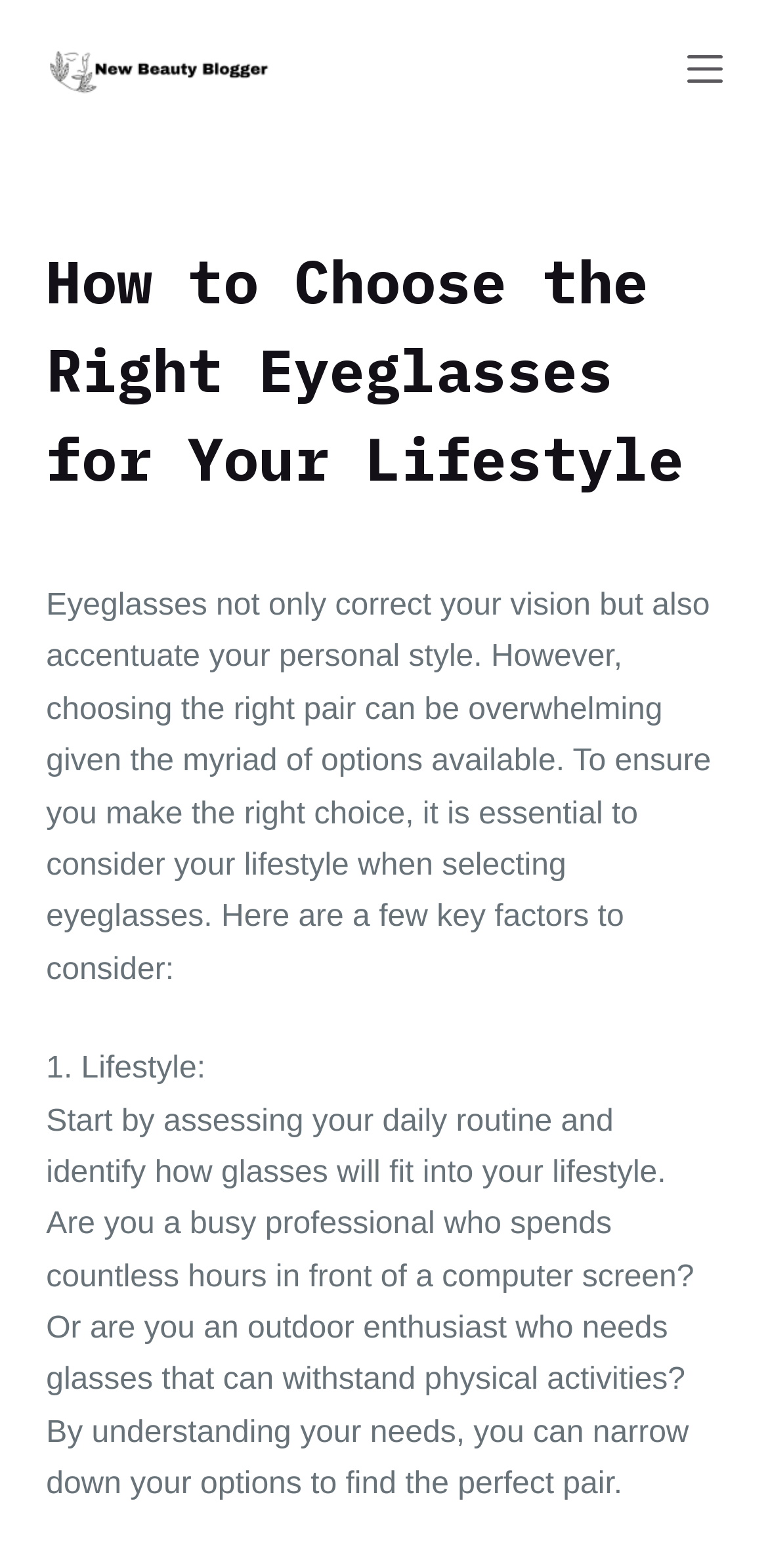Offer an in-depth caption of the entire webpage.

The webpage is about choosing the right eyeglasses for one's lifestyle. At the top left corner, there is a link to skip to the content, and next to it, there is a link to the website's homepage, accompanied by a logo image. On the top right corner, there is a menu button.

Below the top section, there is a header section that spans across the page, containing a heading that reads "How to Choose the Right Eyeglasses for Your Lifestyle". Underneath the heading, there is a paragraph of text that explains the importance of considering one's lifestyle when selecting eyeglasses.

Further down, there is a section that appears to be a list, with the first item labeled as "1. Lifestyle:". This section provides guidance on how to assess one's daily routine to determine the right type of glasses needed. The text explains that understanding one's needs can help narrow down options to find the perfect pair of glasses.